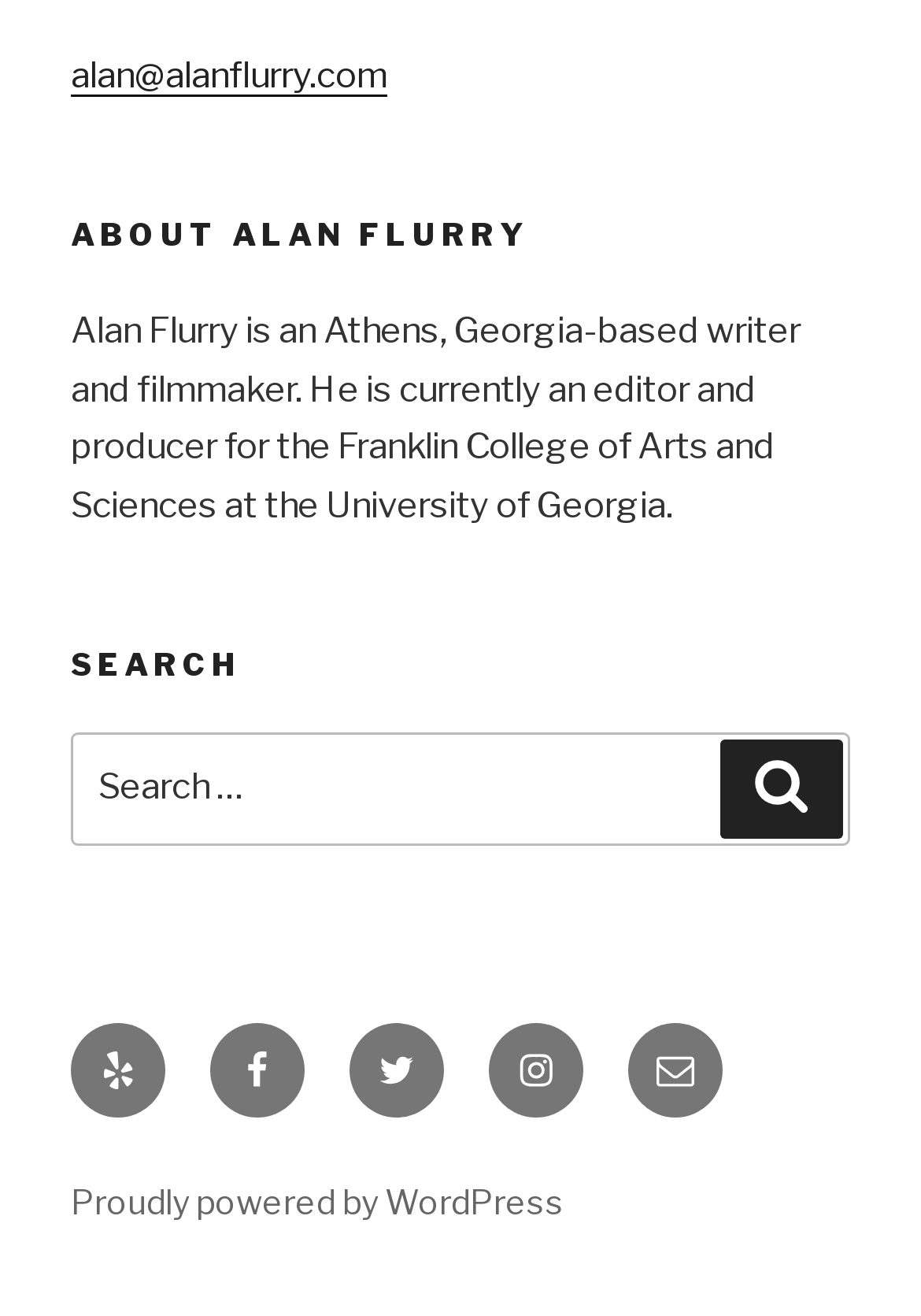How many social media links are in the footer?
Refer to the screenshot and deliver a thorough answer to the question presented.

In the navigation element labeled 'Footer Social Links Menu', there are five link elements, each corresponding to a different social media platform: Yelp, Facebook, Twitter, Instagram, and Email.